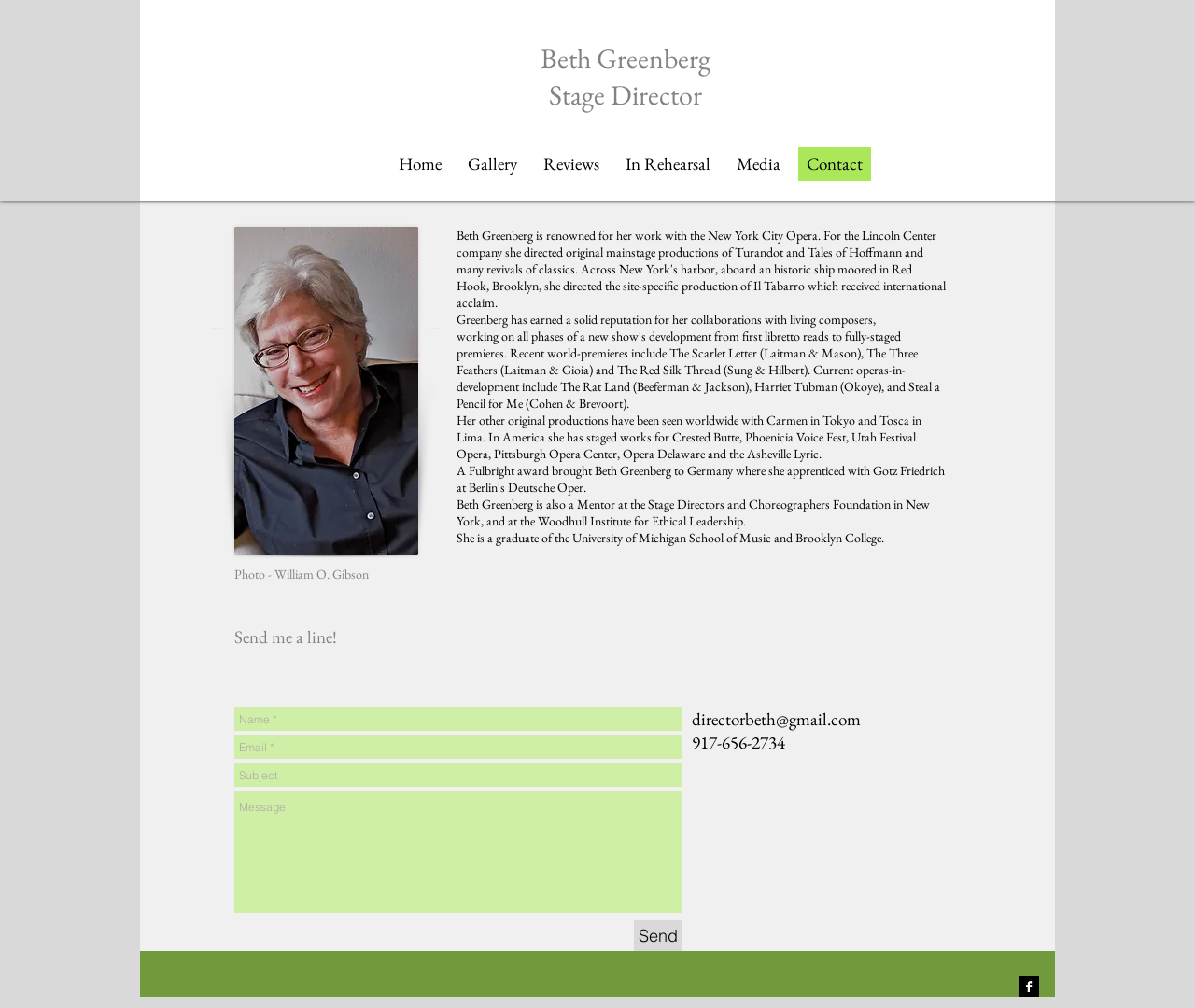Identify the bounding box for the UI element described as: "aria-label="Subject" name="subject" placeholder="Subject"". Ensure the coordinates are four float numbers between 0 and 1, formatted as [left, top, right, bottom].

[0.196, 0.757, 0.571, 0.781]